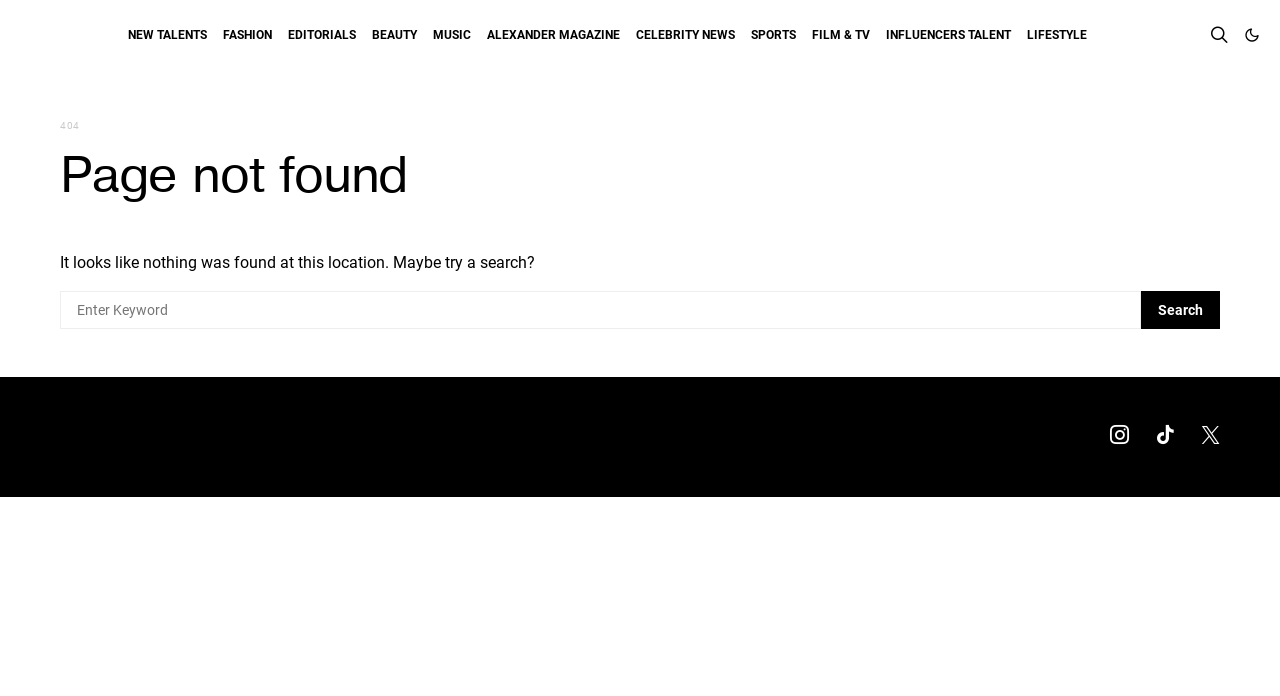Locate the bounding box coordinates of the area that needs to be clicked to fulfill the following instruction: "Go to FASHION page". The coordinates should be in the format of four float numbers between 0 and 1, namely [left, top, right, bottom].

[0.174, 0.0, 0.212, 0.101]